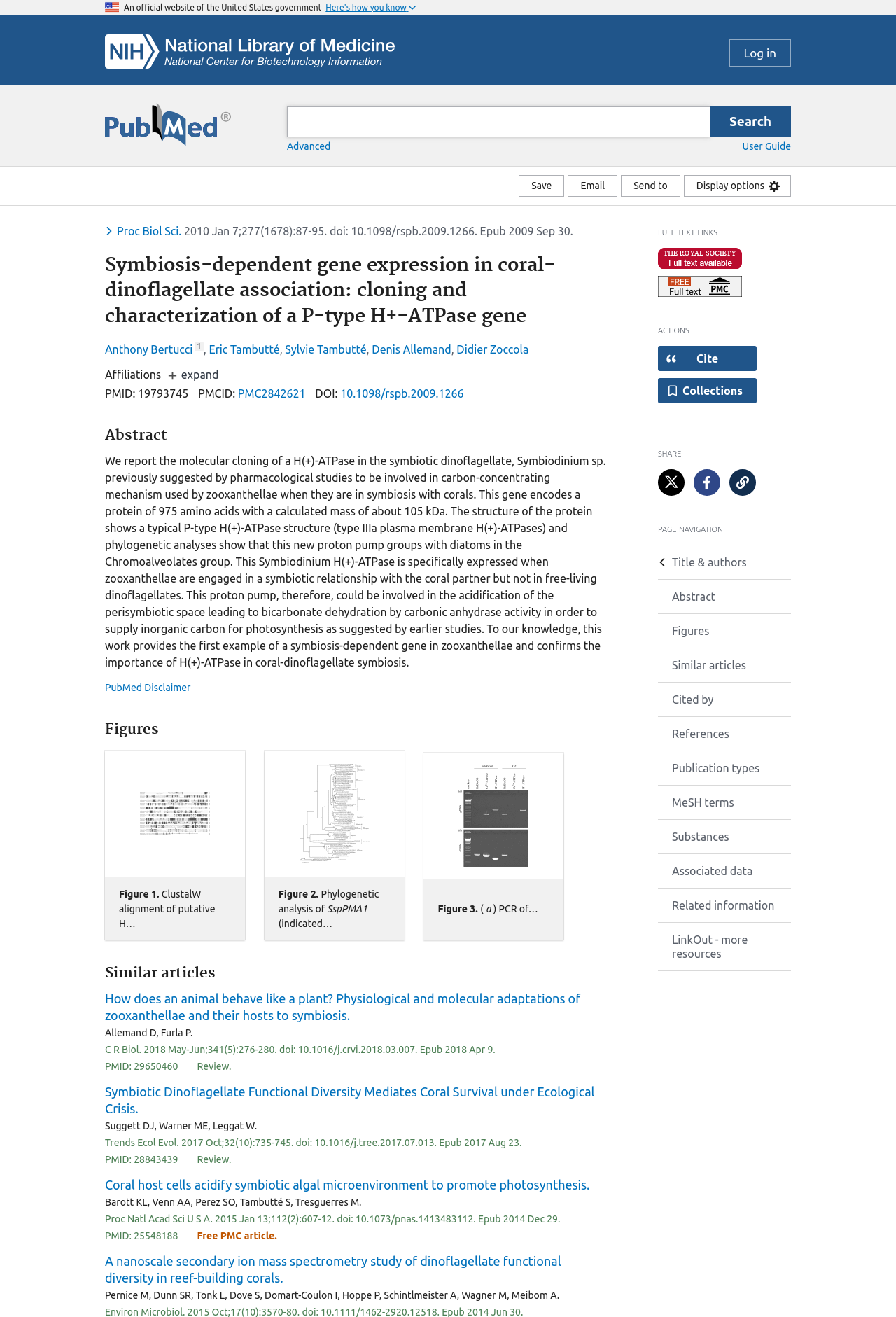Please identify the bounding box coordinates of the region to click in order to complete the task: "Display options". The coordinates must be four float numbers between 0 and 1, specified as [left, top, right, bottom].

[0.763, 0.133, 0.883, 0.149]